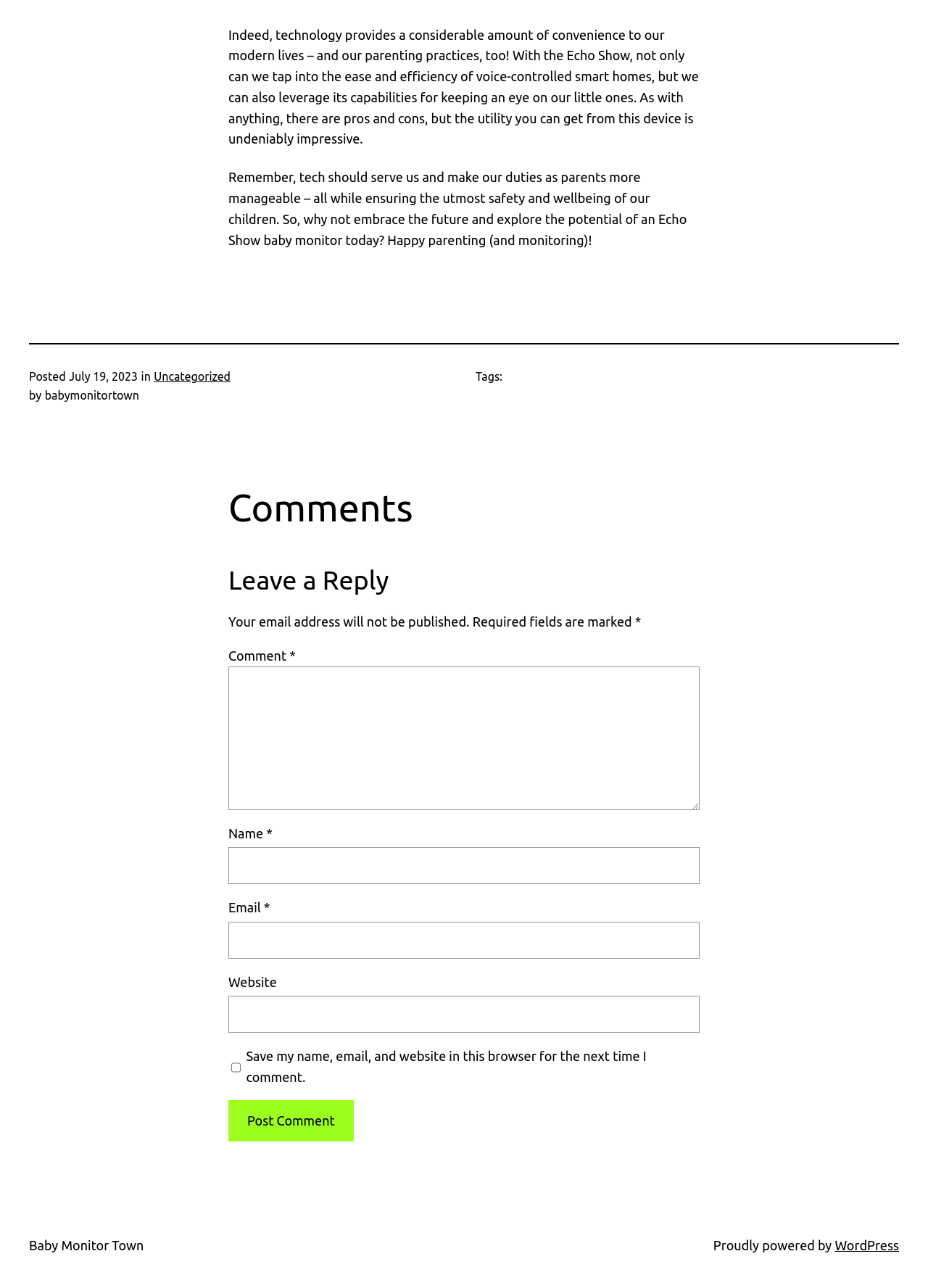Determine the bounding box coordinates for the UI element matching this description: "parent_node: Comment * name="comment"".

[0.246, 0.517, 0.754, 0.629]